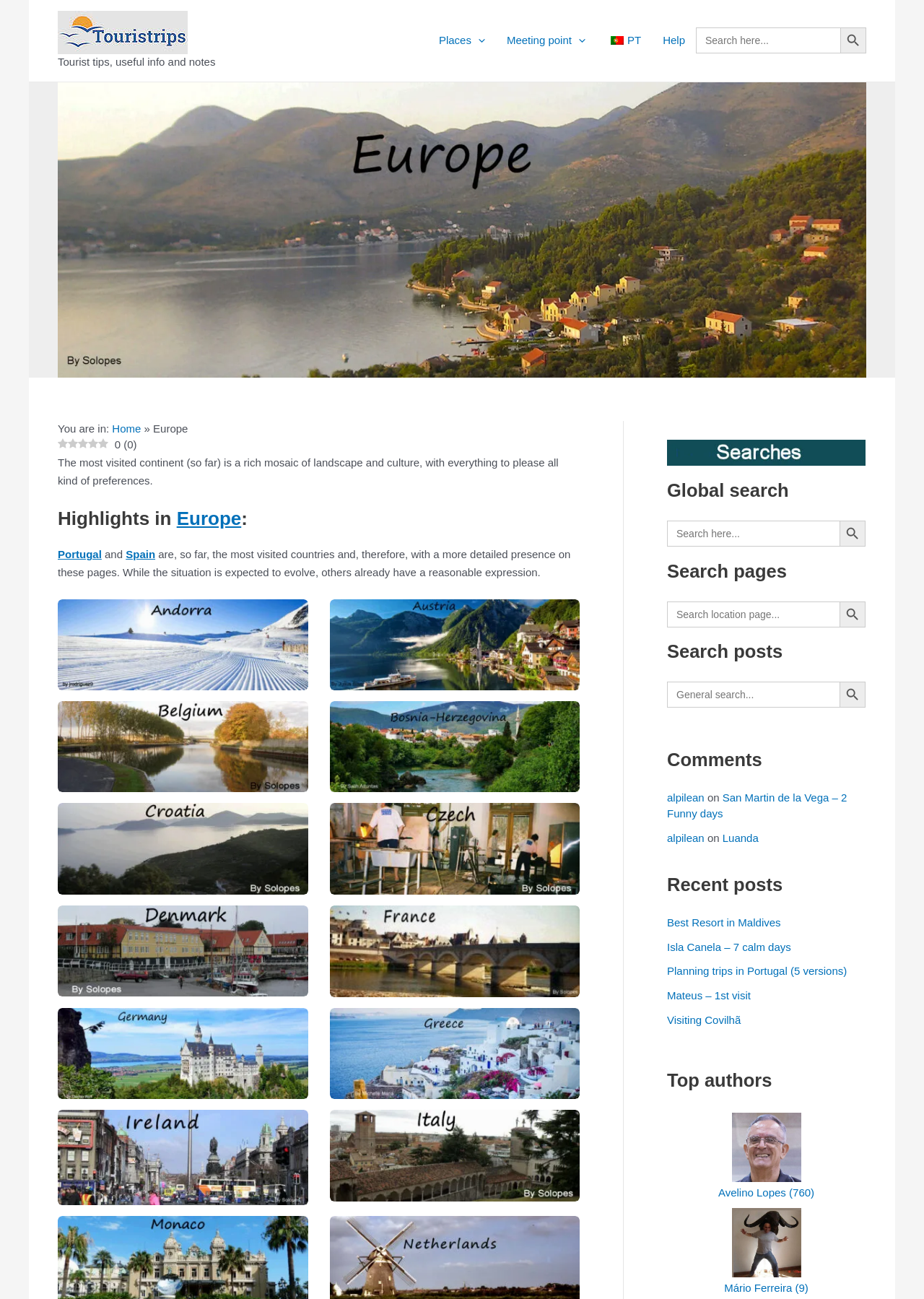Find the bounding box coordinates for the area that should be clicked to accomplish the instruction: "Search for tourist tips".

[0.753, 0.021, 0.938, 0.041]